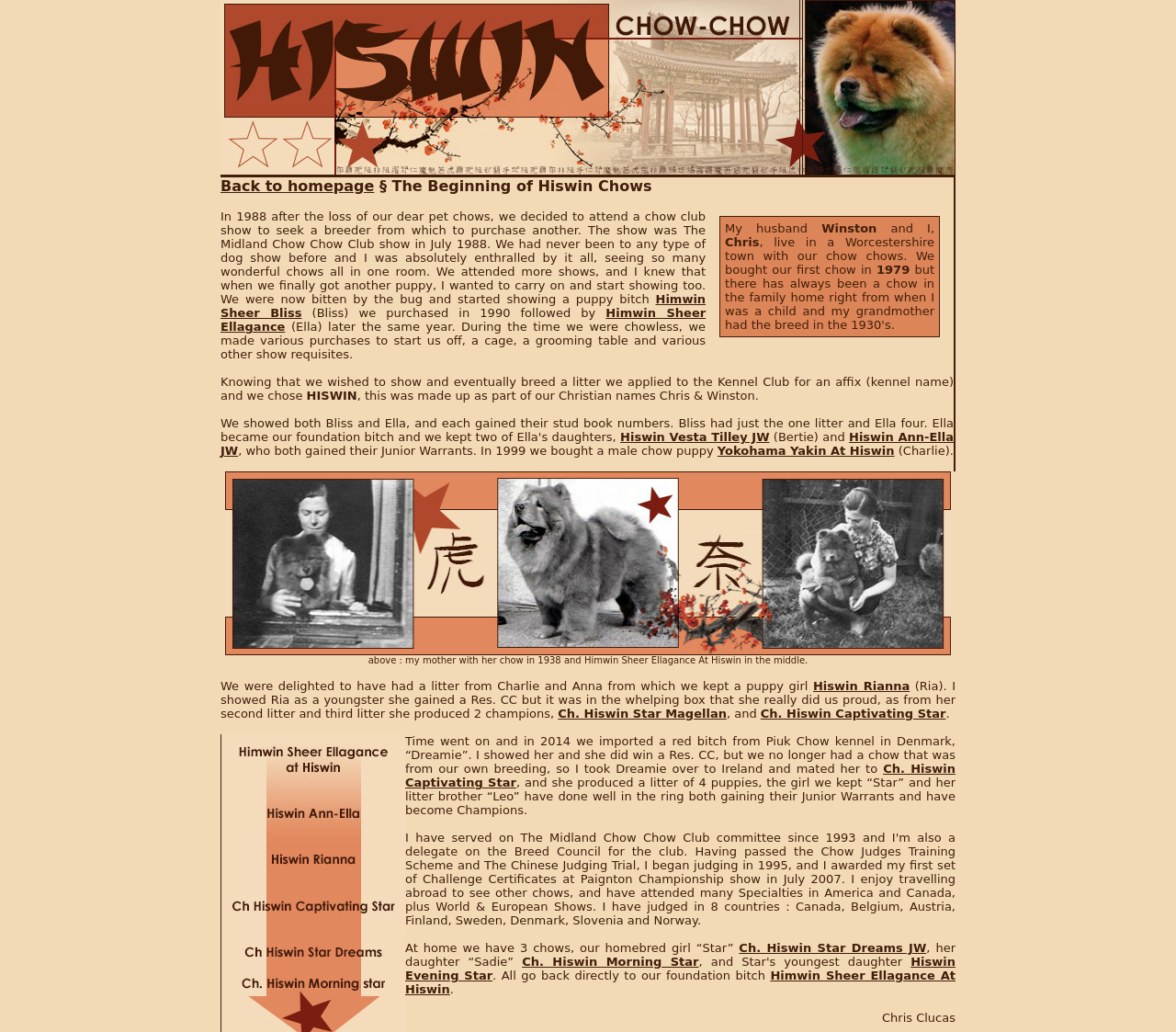Please specify the bounding box coordinates of the area that should be clicked to accomplish the following instruction: "View the 'Himwin Sheer Bliss' link". The coordinates should consist of four float numbers between 0 and 1, i.e., [left, top, right, bottom].

[0.188, 0.283, 0.6, 0.31]